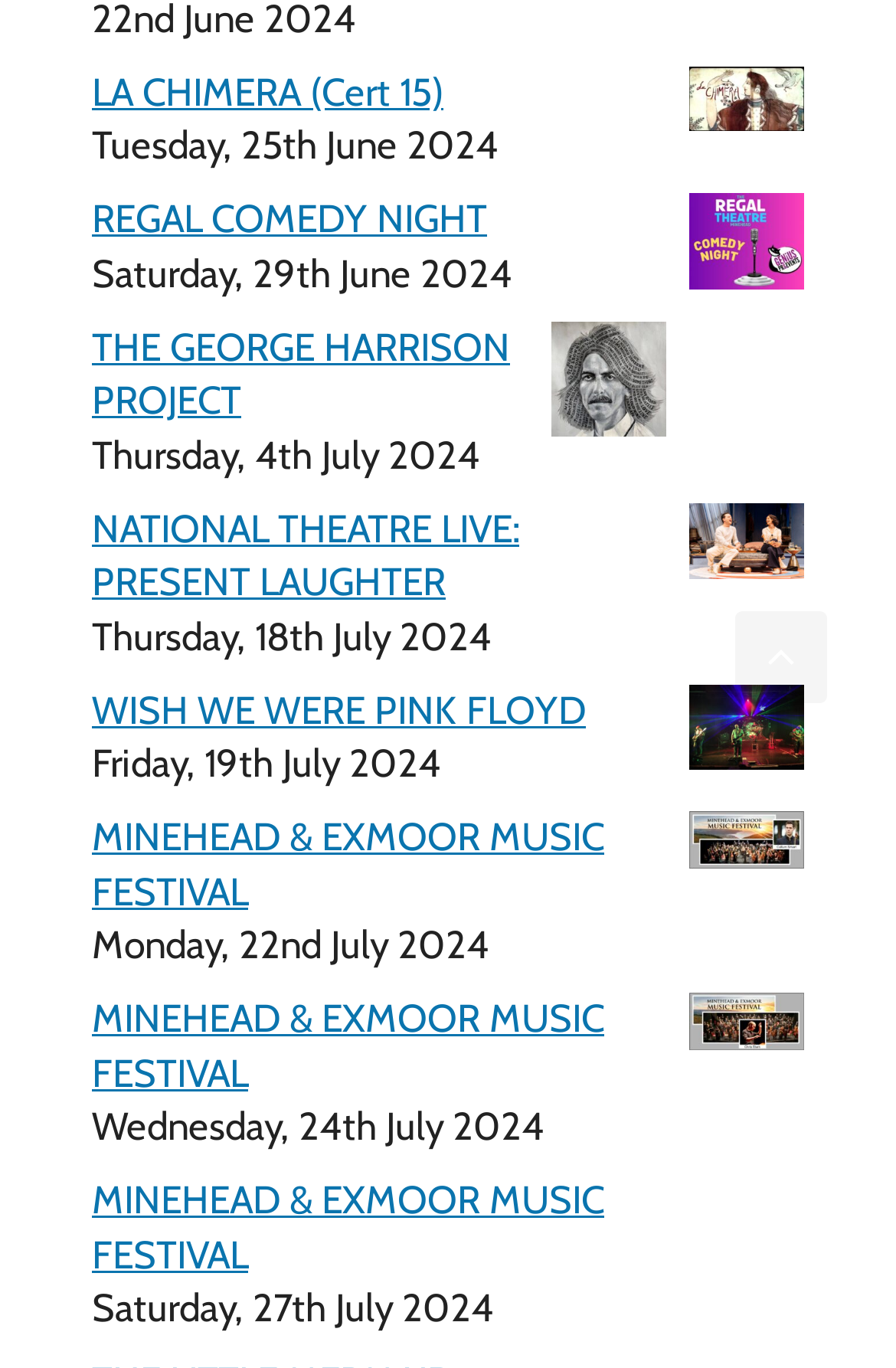Please answer the following question as detailed as possible based on the image: 
On which day is the REGAL COMEDY NIGHT event?

The REGAL COMEDY NIGHT event has a corresponding StaticText element with the text 'Saturday, 29th June 2024', indicating that the event is on this day.